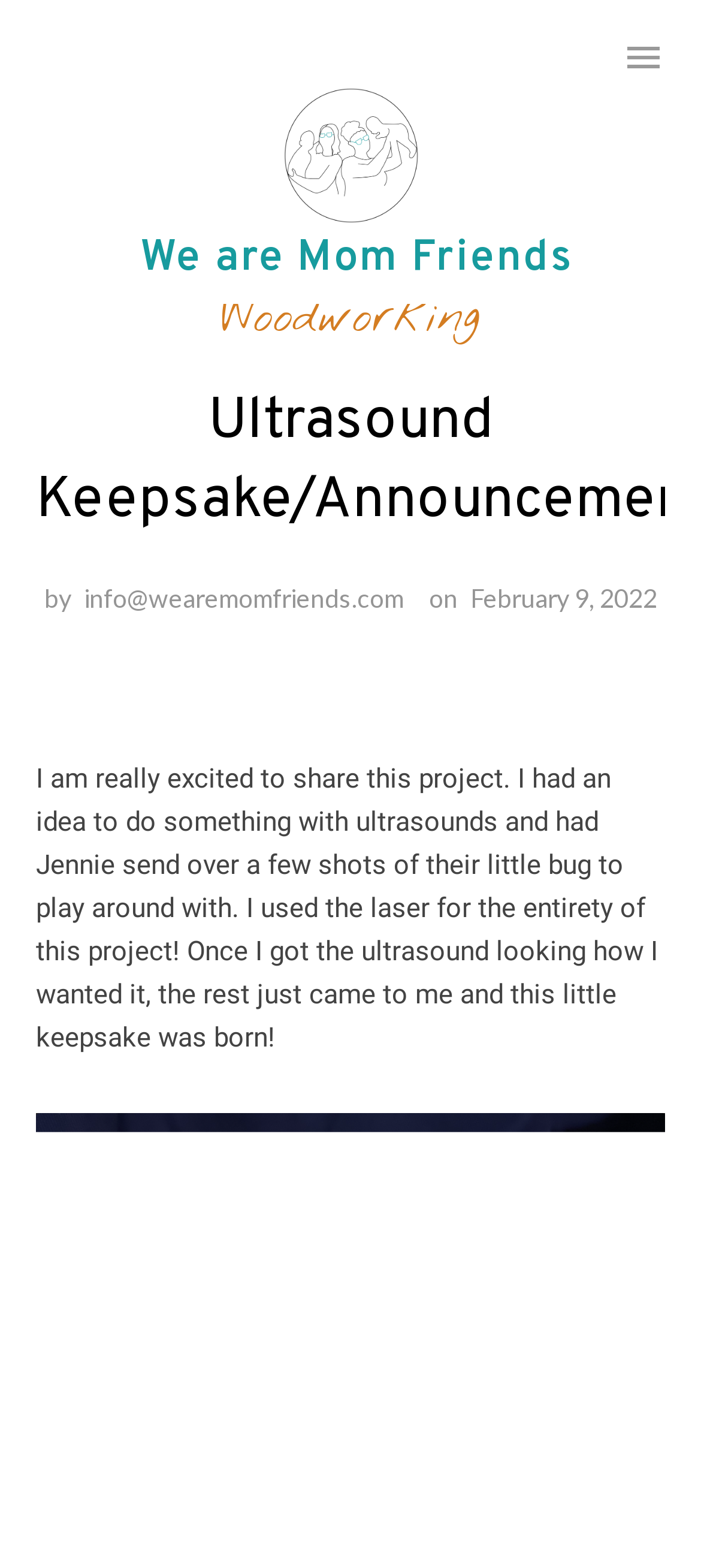What is the date of the project? Based on the screenshot, please respond with a single word or phrase.

February 9, 2022